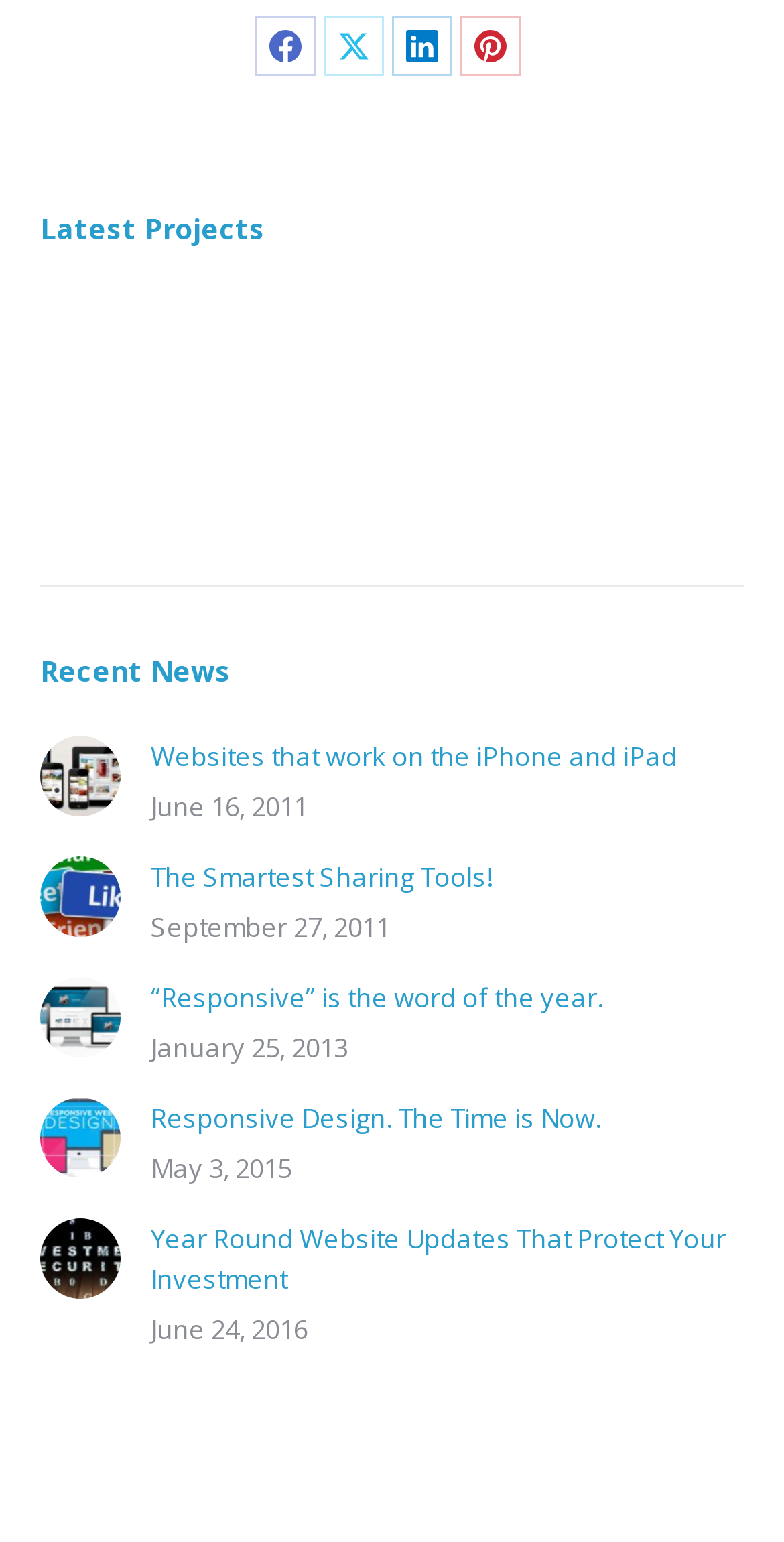Extract the bounding box coordinates of the UI element described: "Share on XShare on X". Provide the coordinates in the format [left, top, right, bottom] with values ranging from 0 to 1.

[0.413, 0.011, 0.49, 0.05]